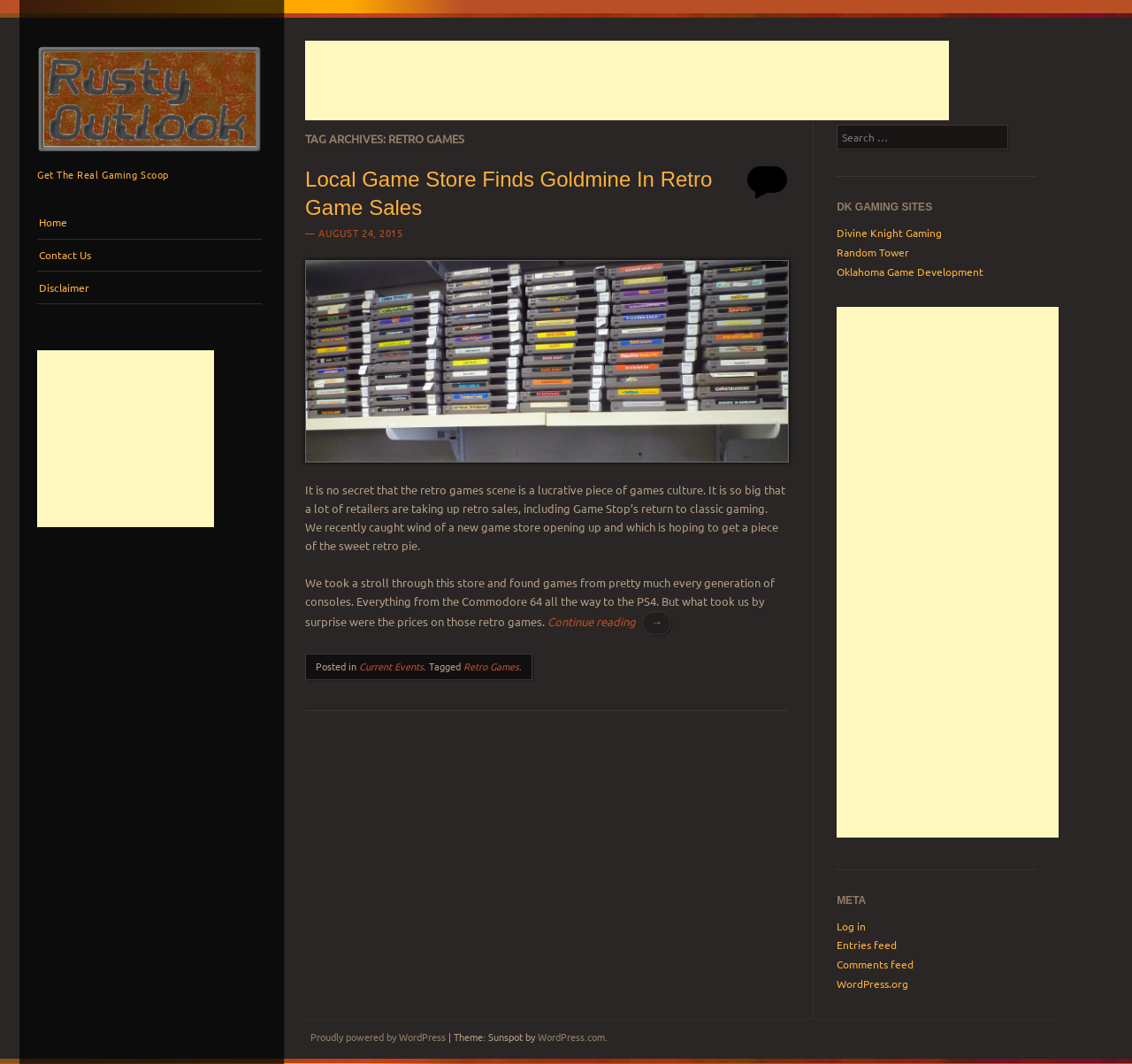Determine the bounding box coordinates of the clickable region to follow the instruction: "Click on the 'Home' link".

[0.033, 0.194, 0.231, 0.224]